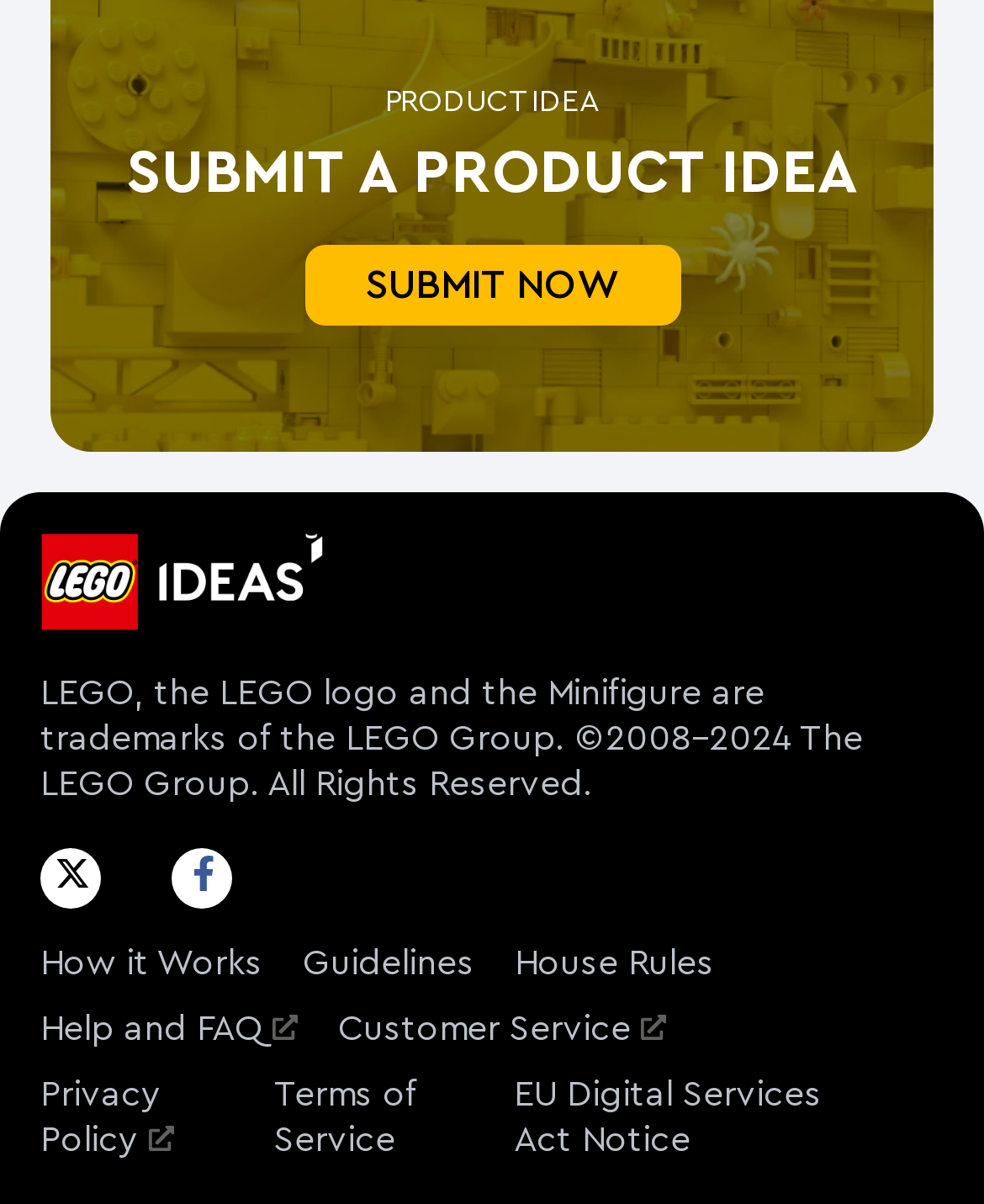Could you find the bounding box coordinates of the clickable area to complete this instruction: "Click the LEGO IDEAS logo"?

[0.041, 0.442, 0.918, 0.557]